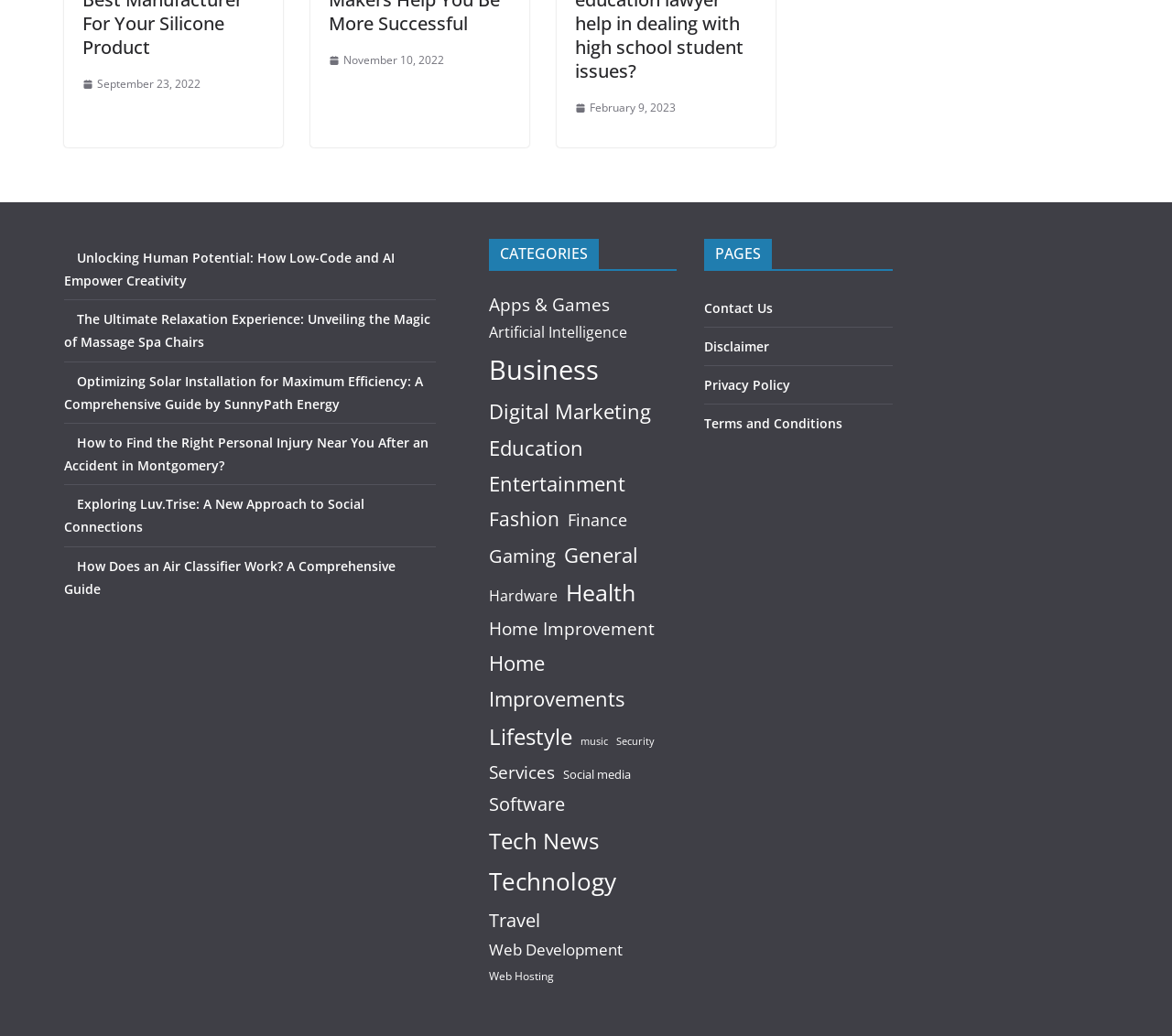Please locate the UI element described by "Finance" and provide its bounding box coordinates.

[0.484, 0.489, 0.535, 0.517]